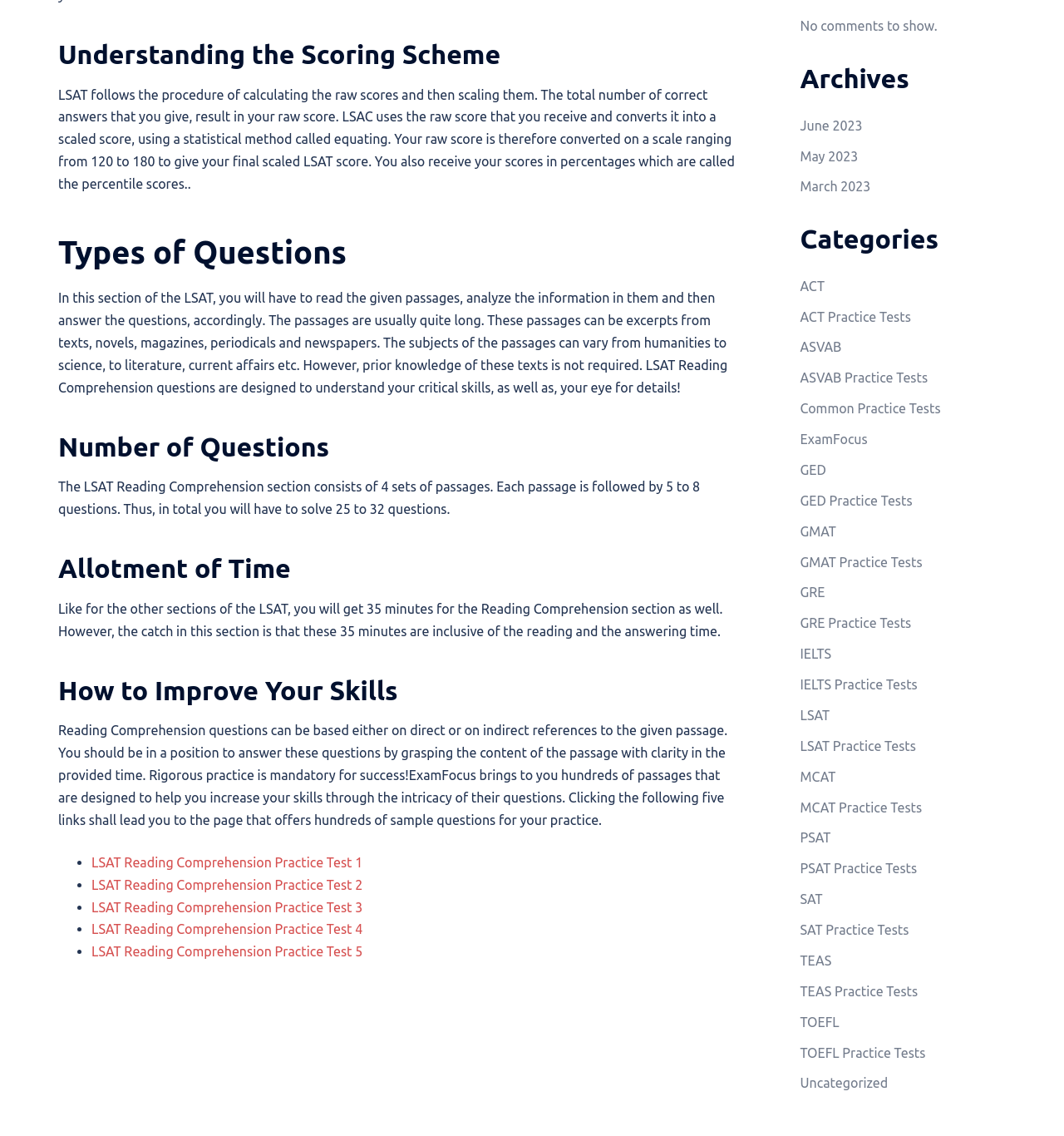Please find the bounding box for the UI element described by: "ASVAB Practice Tests".

[0.752, 0.326, 0.872, 0.339]